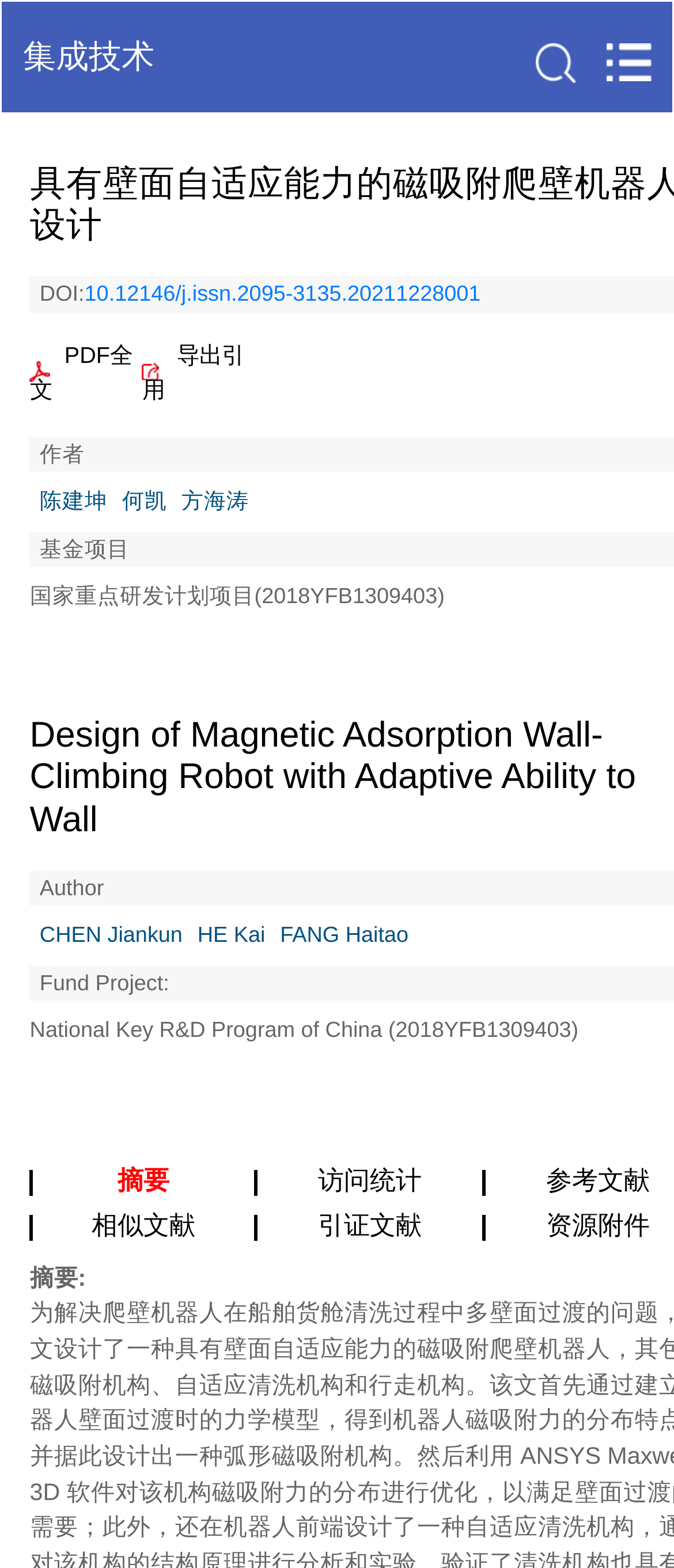Pinpoint the bounding box coordinates of the area that should be clicked to complete the following instruction: "Visit author's homepage". The coordinates must be given as four float numbers between 0 and 1, i.e., [left, top, right, bottom].

[0.044, 0.311, 0.159, 0.33]